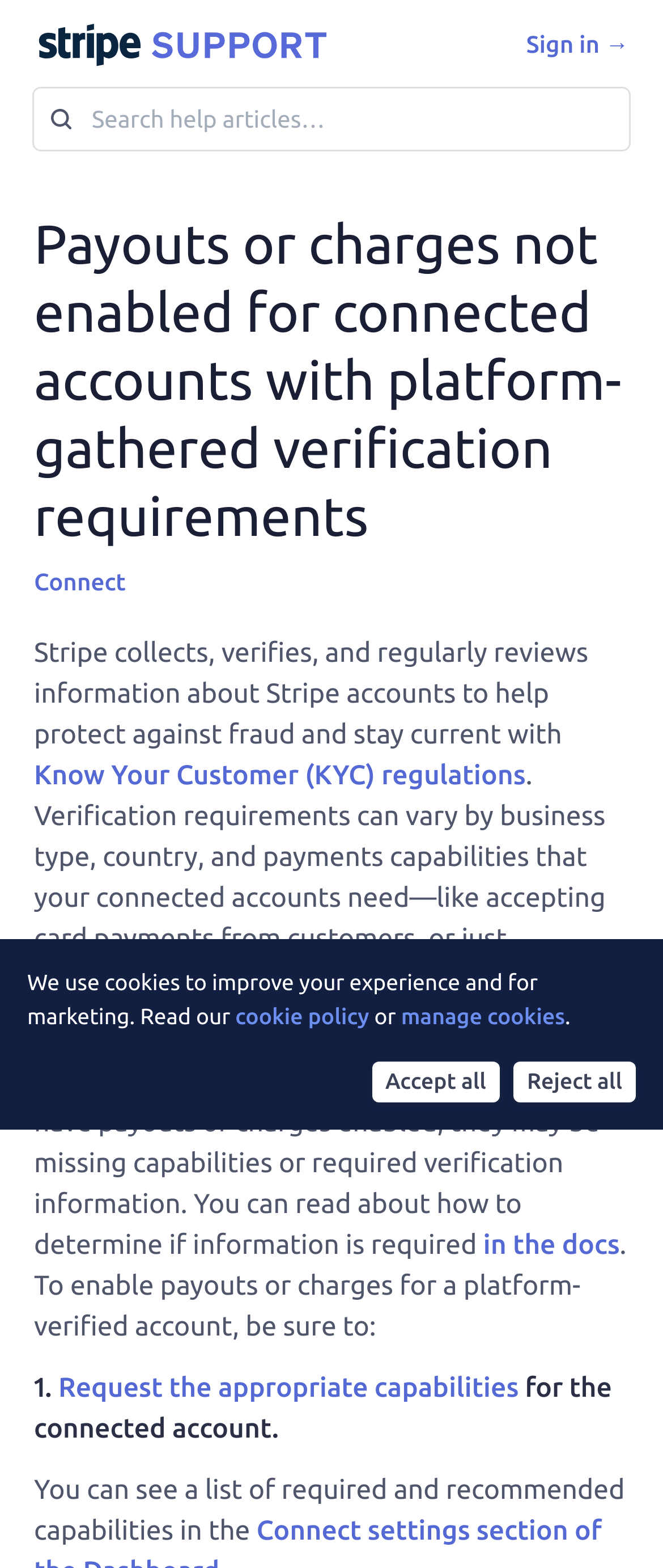What is the purpose of the webpage?
Please use the visual content to give a single word or phrase answer.

Find help and support for Stripe